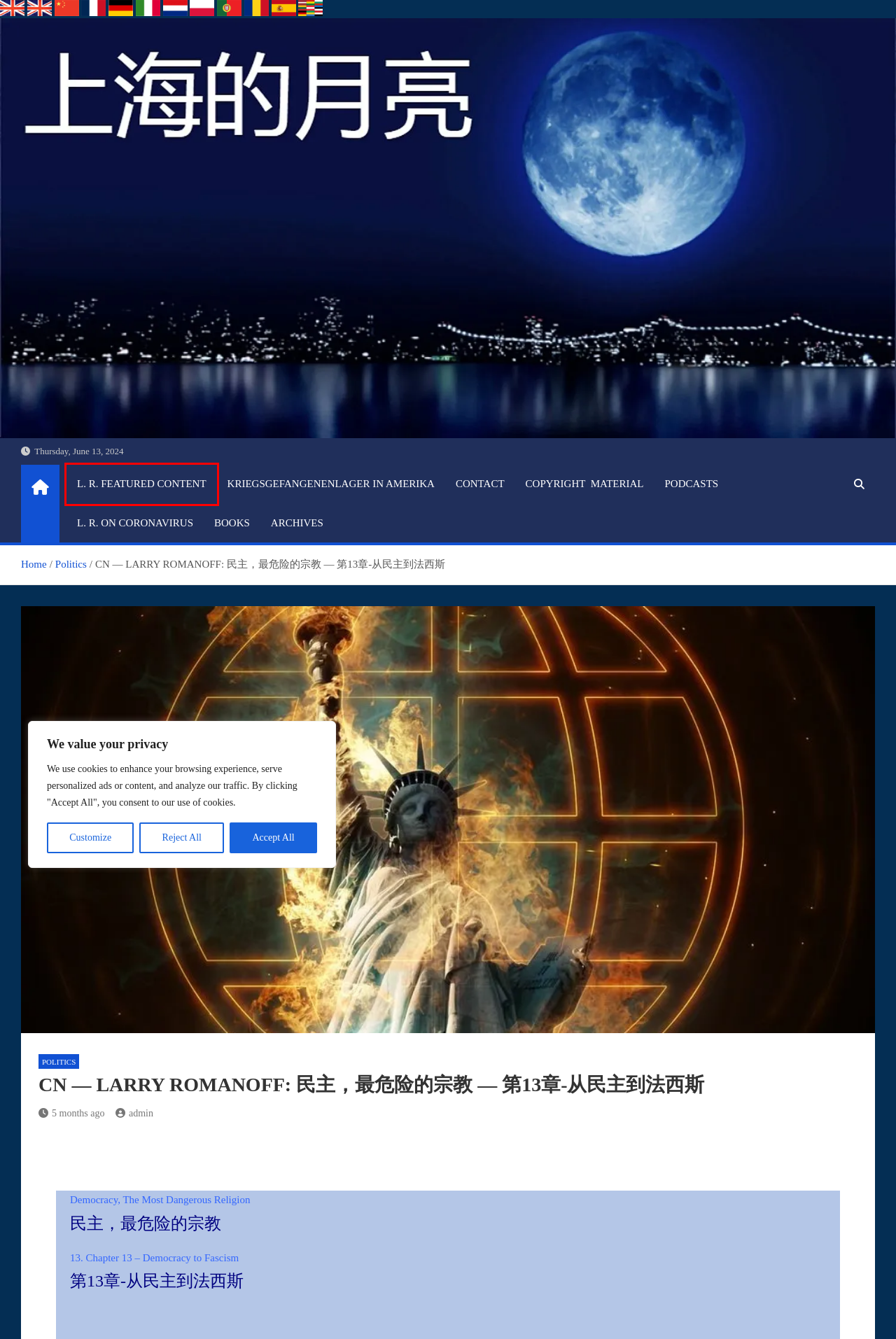Look at the screenshot of a webpage that includes a red bounding box around a UI element. Select the most appropriate webpage description that matches the page seen after clicking the highlighted element. Here are the candidates:
A. GERMAN — DEUTSCH — Blue Moon of Shanghai Archiv — Artikel von Larry Romanoff
B. Politics
C. OTHER LANGUAGES — Blue Moon of Shanghai Archive — Articles by Larry Romanoff
D. ITALIANO — Archivio Blue Moon of Shanghai — Articoli di Larry Romanoff (龙信明)
E. L. R. ON CORONAVIRUS
F. L. R. FEATURED CONTENT
G. CONTACT
H. admin

F